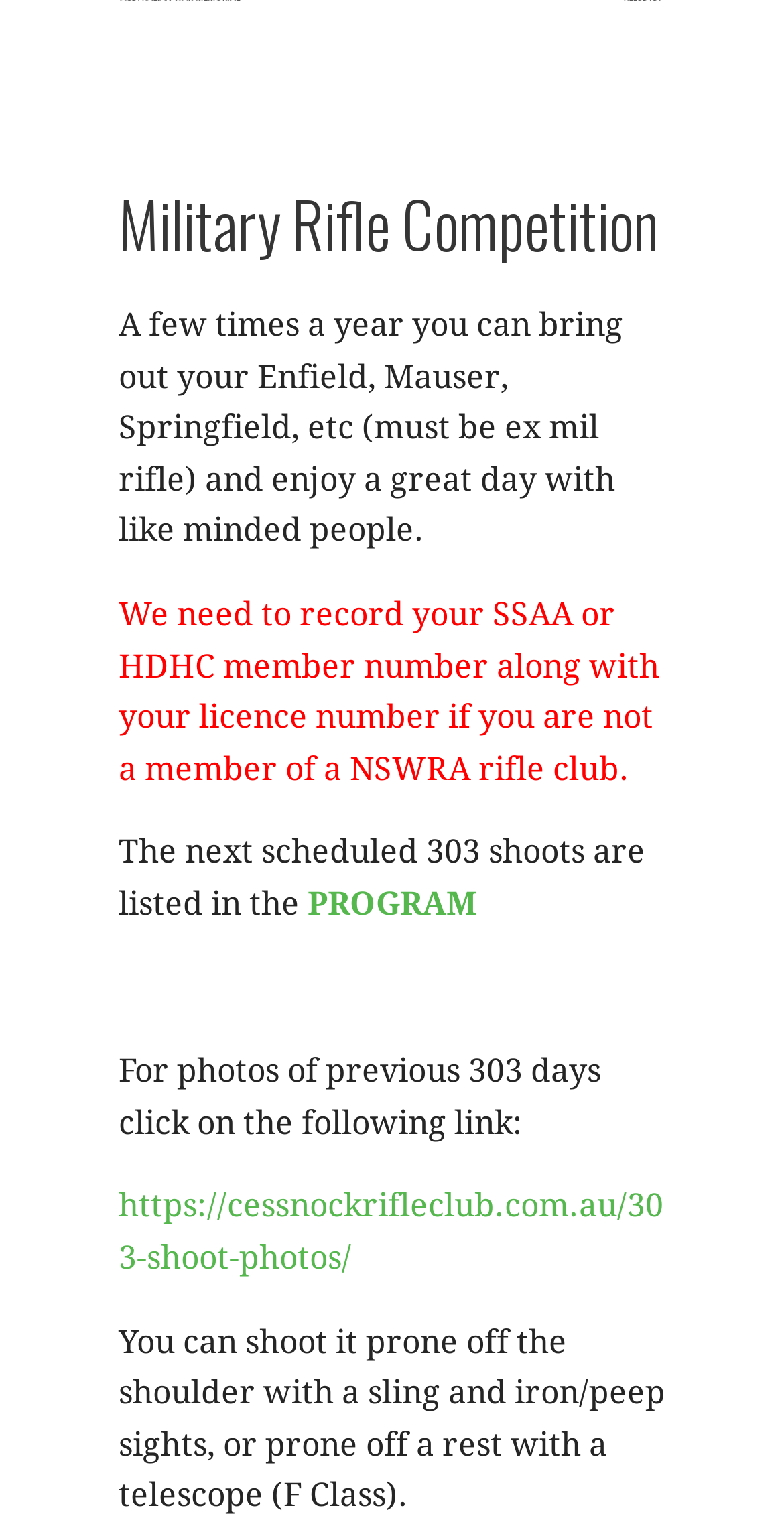Provide a short, one-word or phrase answer to the question below:
What are the shooting options available?

Prone off the shoulder or prone off a rest